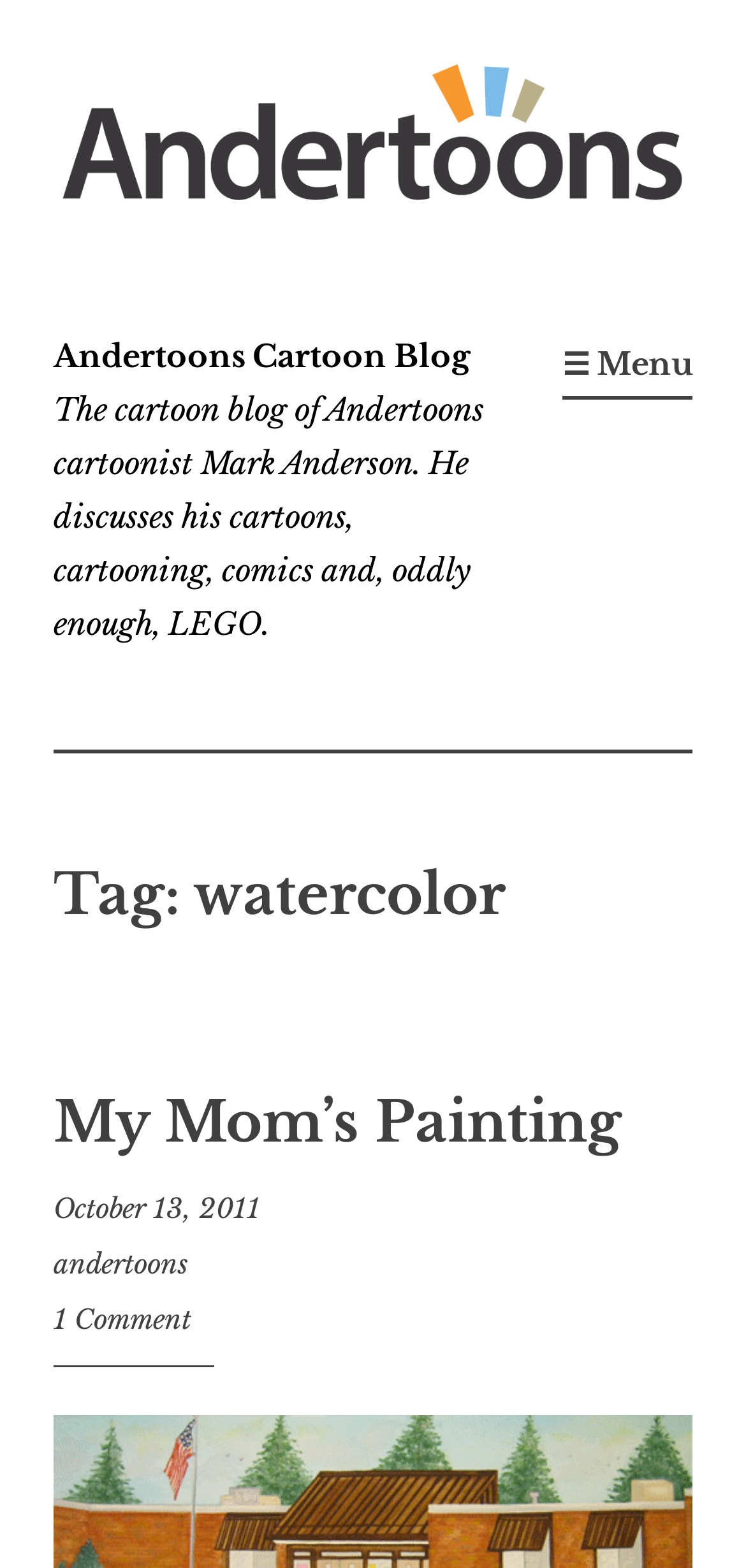What is the name of the cartoonist?
Using the information presented in the image, please offer a detailed response to the question.

The answer can be found in the StaticText element which describes the cartoon blog of Andertoons cartoonist Mark Anderson.